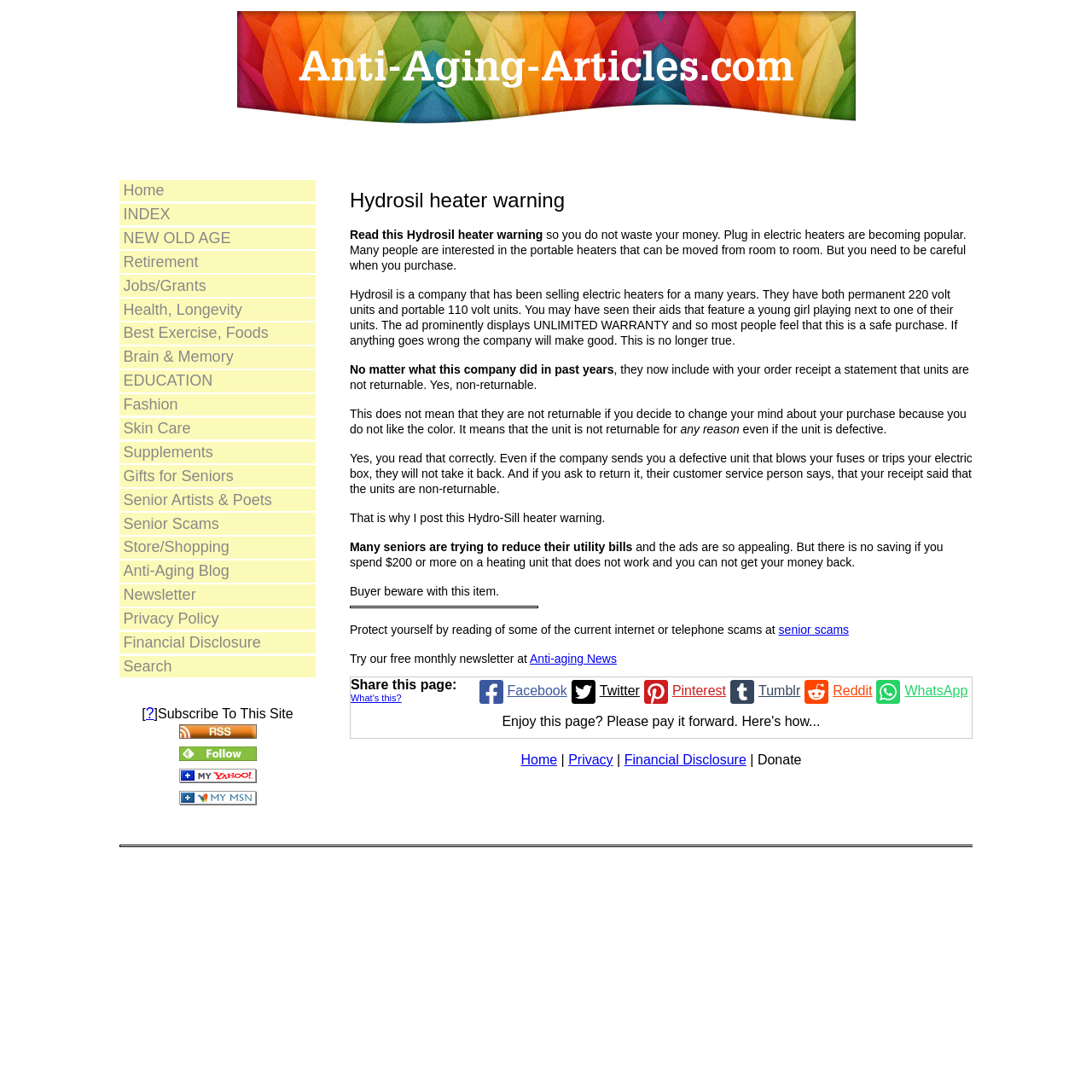What is the main concern about Hydrosil heaters?
Look at the image and answer the question with a single word or phrase.

No return policy